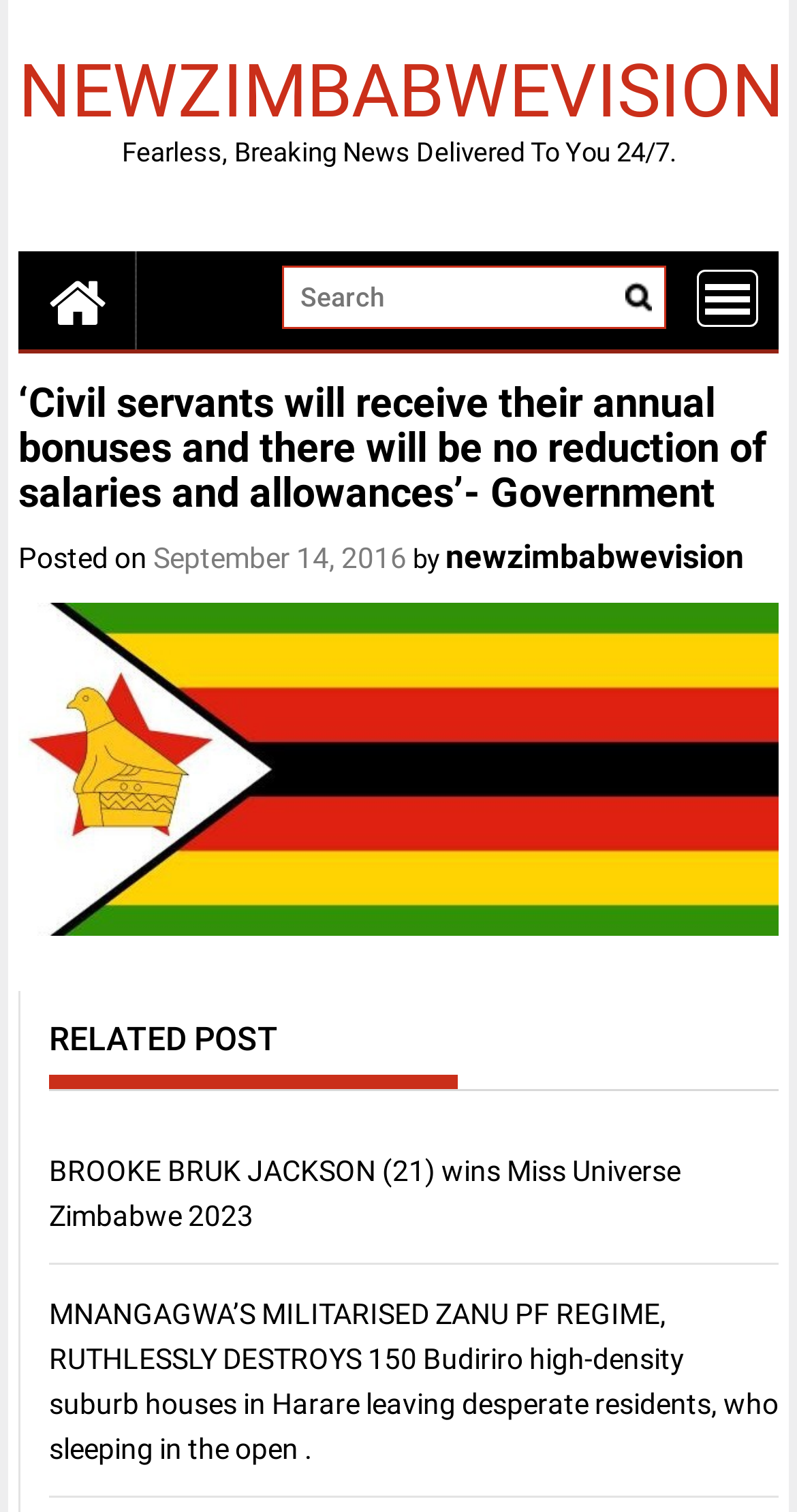Determine the bounding box coordinates of the clickable element to achieve the following action: 'Go to homepage'. Provide the coordinates as four float values between 0 and 1, formatted as [left, top, right, bottom].

[0.023, 0.02, 0.984, 0.085]